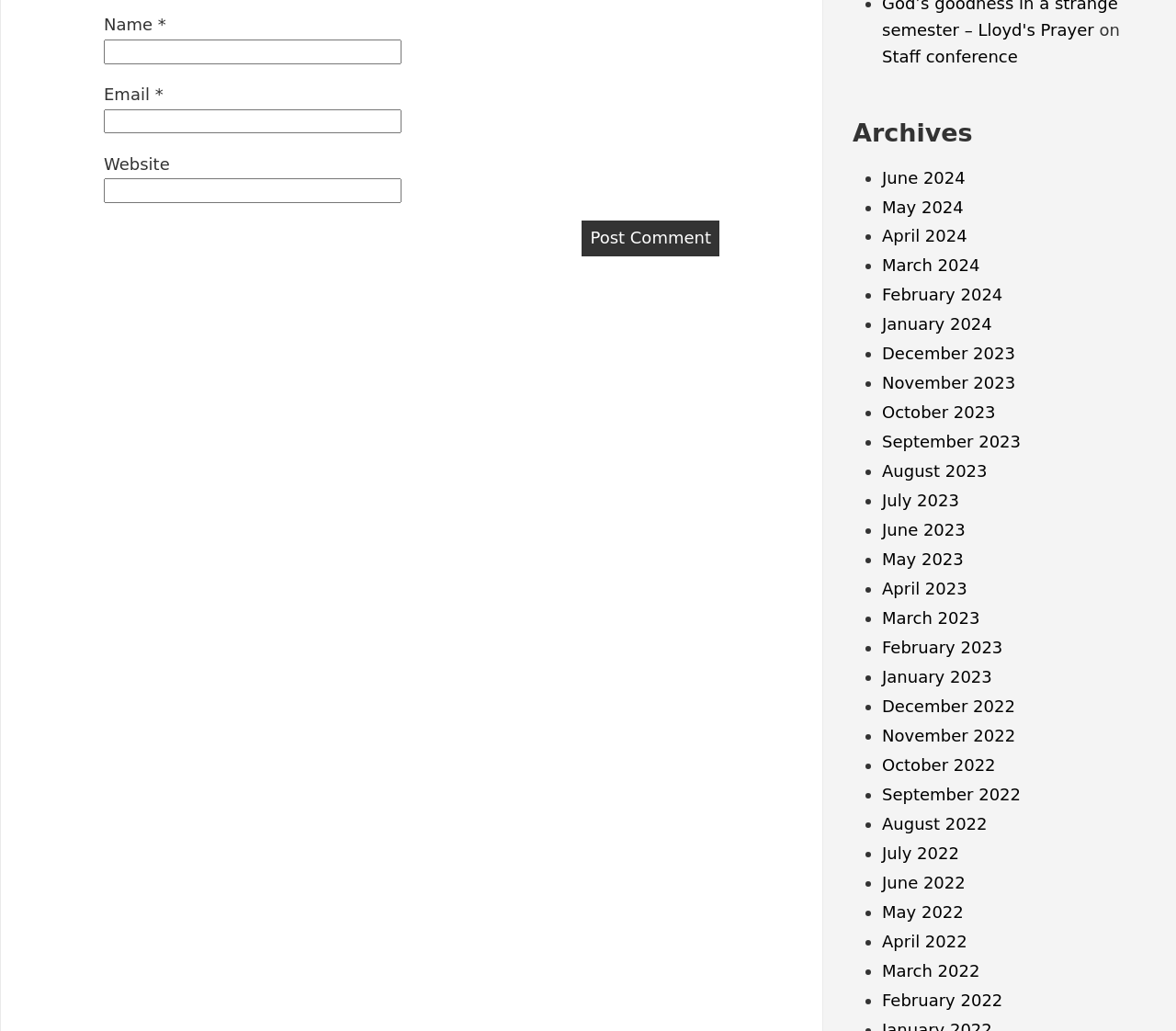Identify the bounding box of the UI element that matches this description: "parent_node: Name * name="author"".

[0.088, 0.038, 0.341, 0.062]